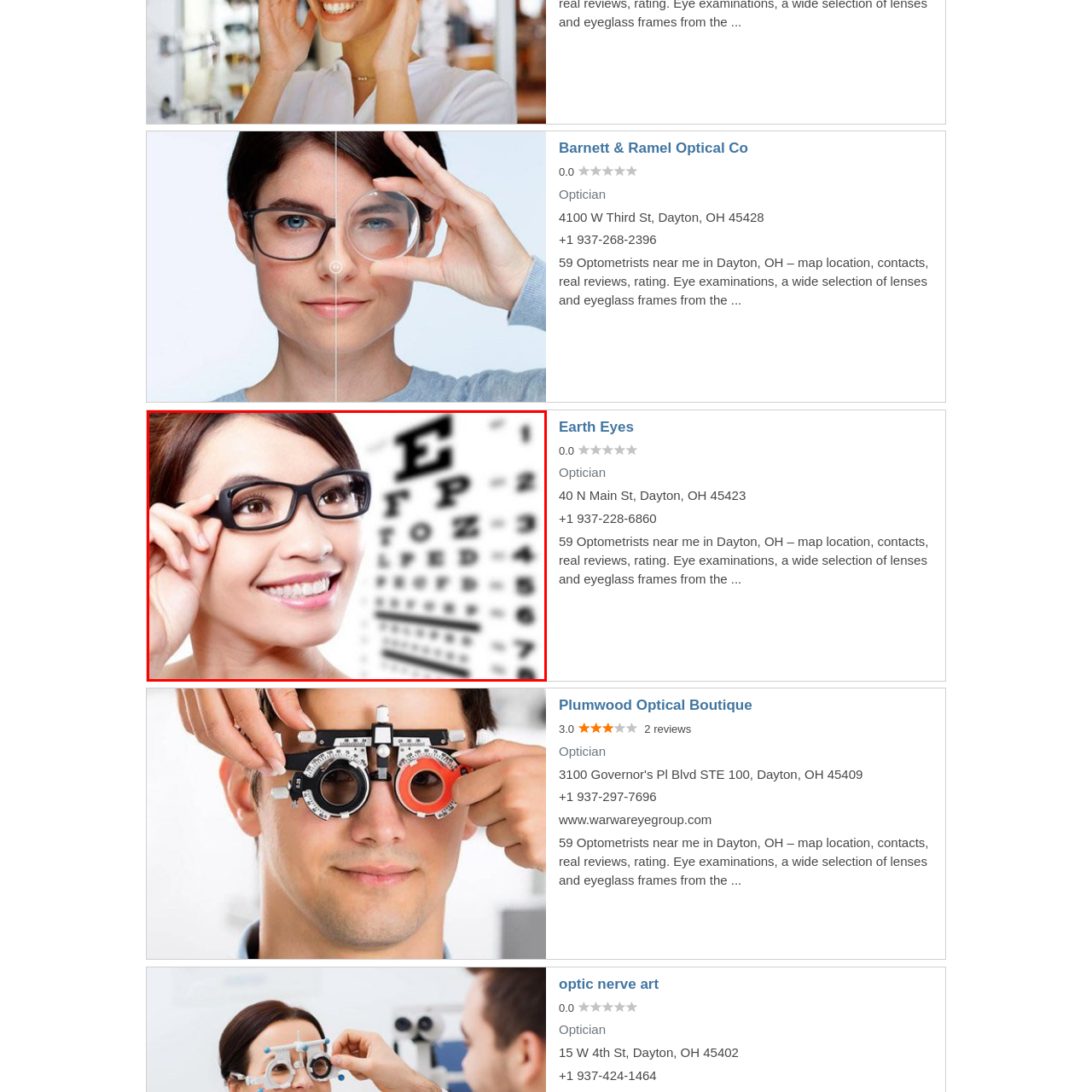Examine the image inside the red outline, What is the theme of the image?
 Answer with a single word or phrase.

Vision care